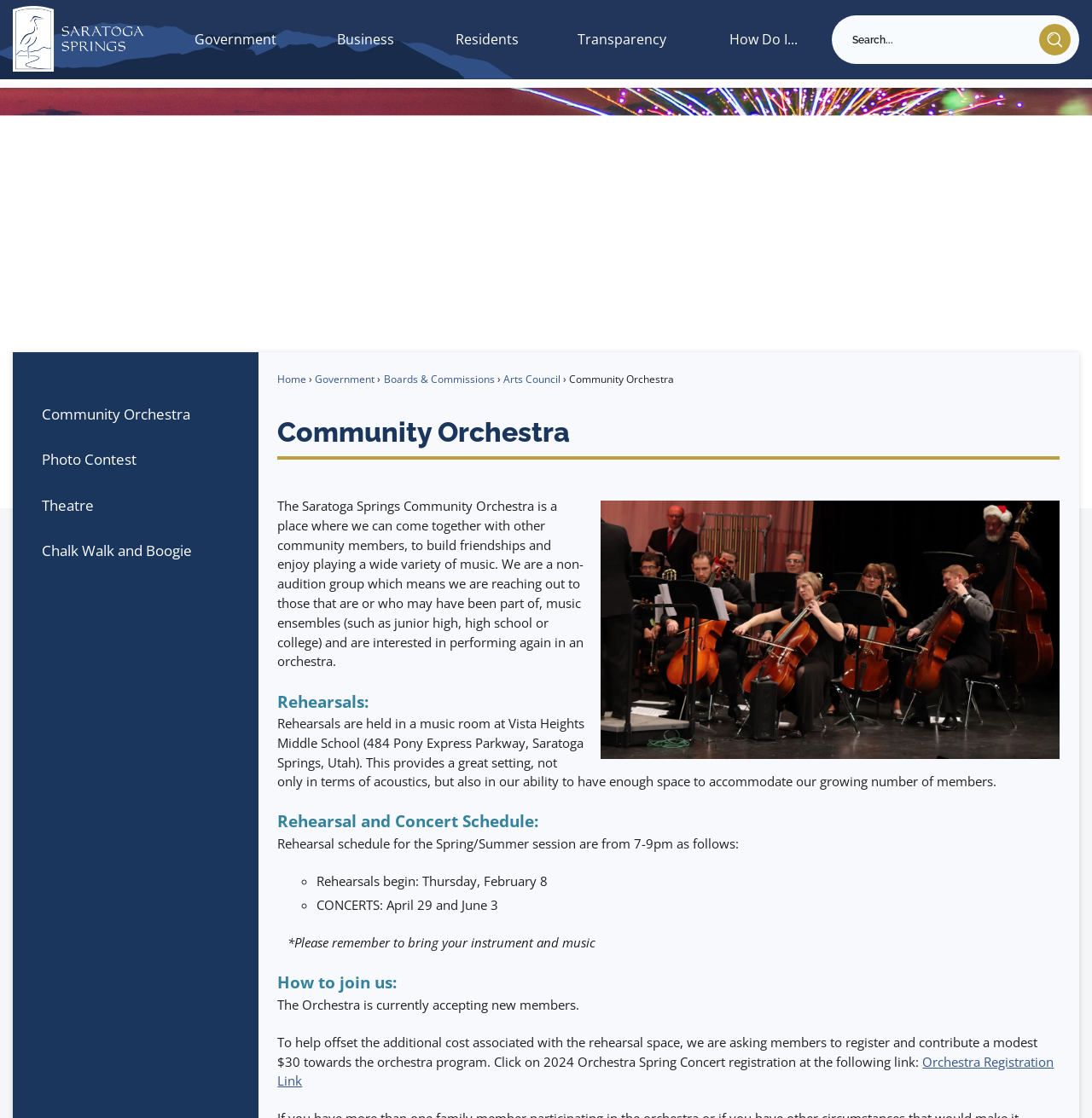Please identify the bounding box coordinates of the clickable area that will fulfill the following instruction: "View Government page". The coordinates should be in the format of four float numbers between 0 and 1, i.e., [left, top, right, bottom].

[0.289, 0.332, 0.343, 0.345]